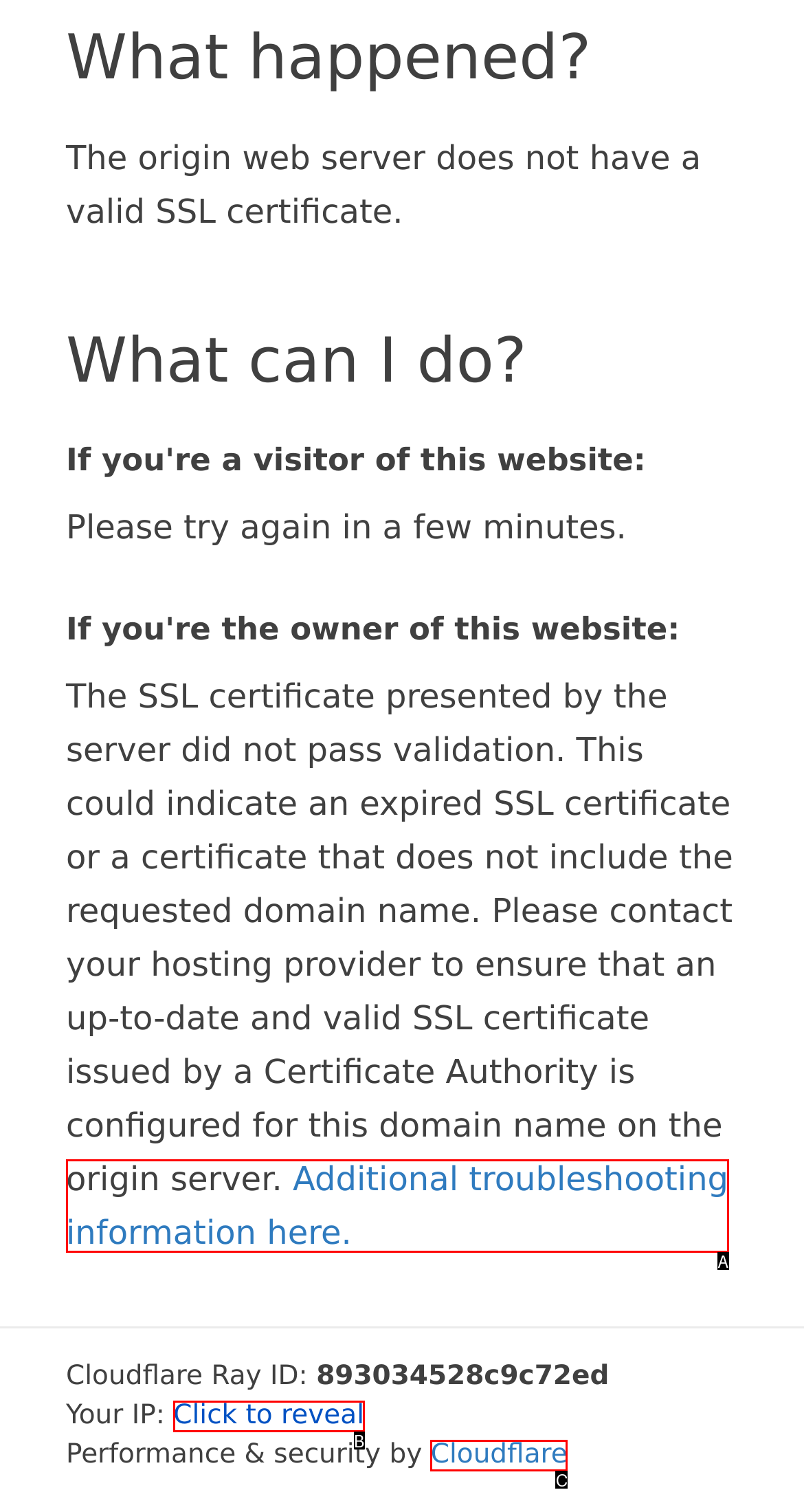Tell me which one HTML element best matches the description: Additional troubleshooting information here. Answer with the option's letter from the given choices directly.

A